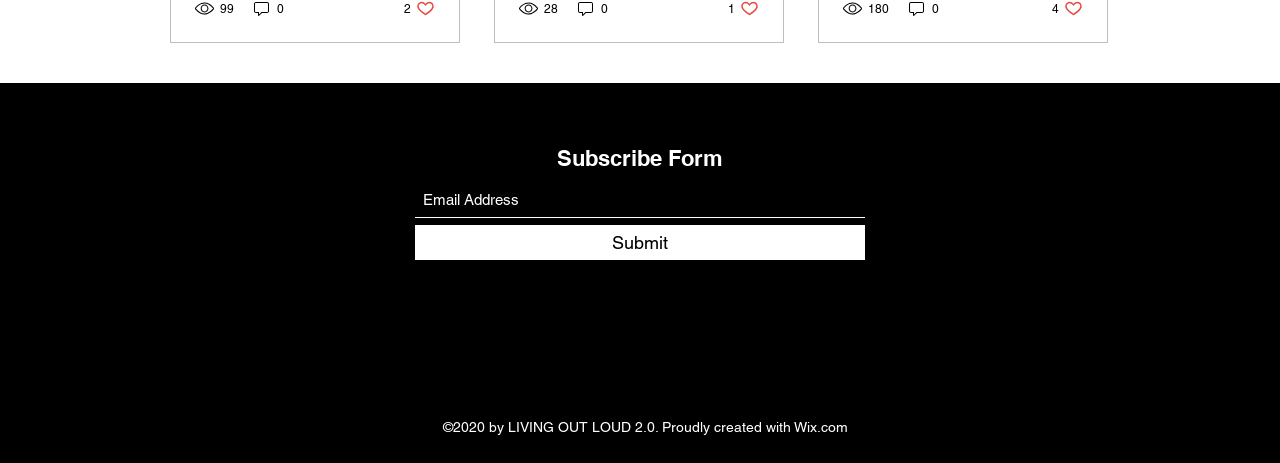Please respond in a single word or phrase: 
How many social media links are available?

3